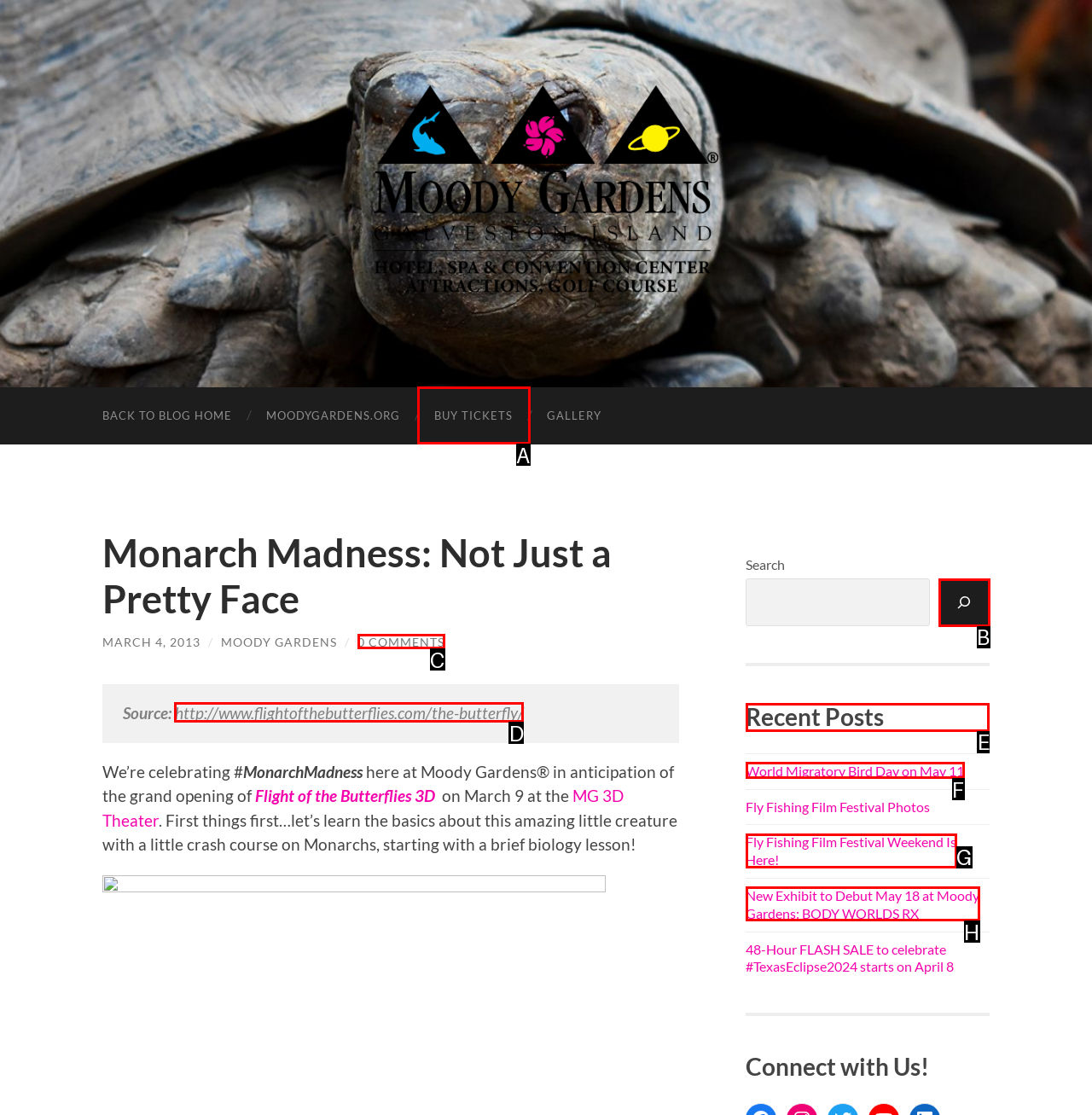Point out the letter of the HTML element you should click on to execute the task: Check the 'Recent Posts' section
Reply with the letter from the given options.

E